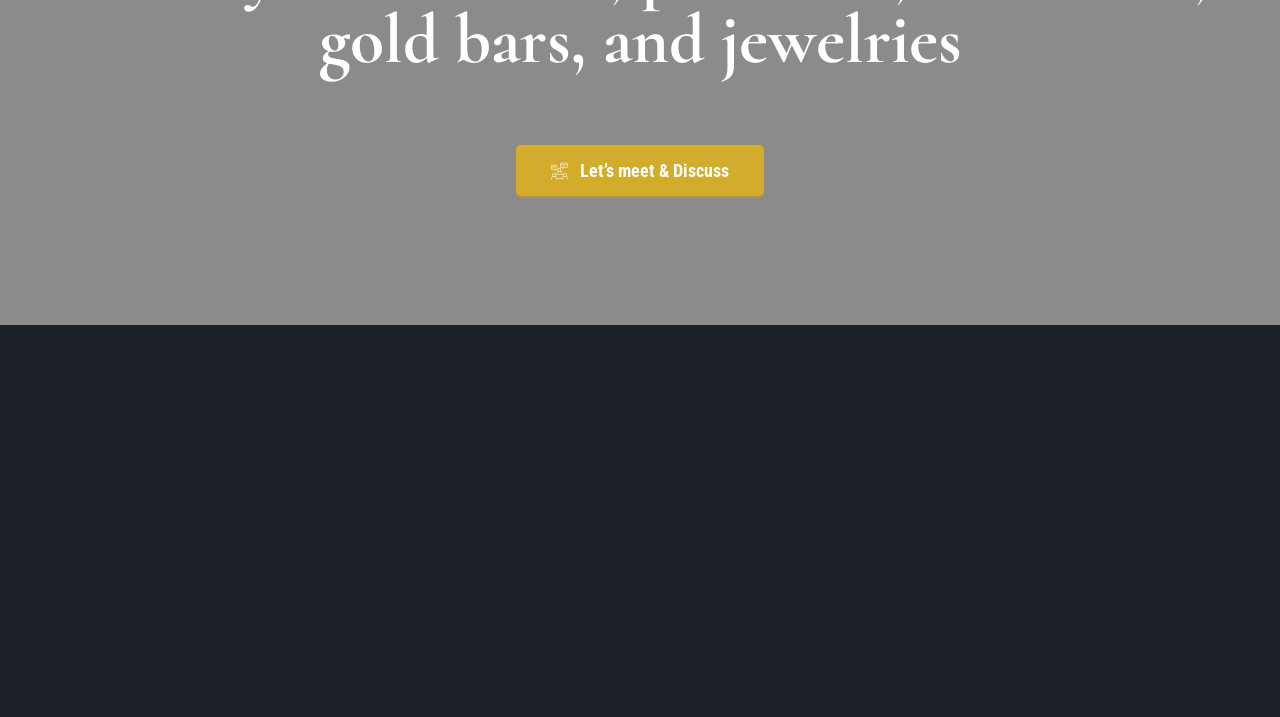Could you determine the bounding box coordinates of the clickable element to complete the instruction: "Send email to office@deepsouthgold.net"? Provide the coordinates as four float numbers between 0 and 1, i.e., [left, top, right, bottom].

[0.354, 0.75, 0.518, 0.772]